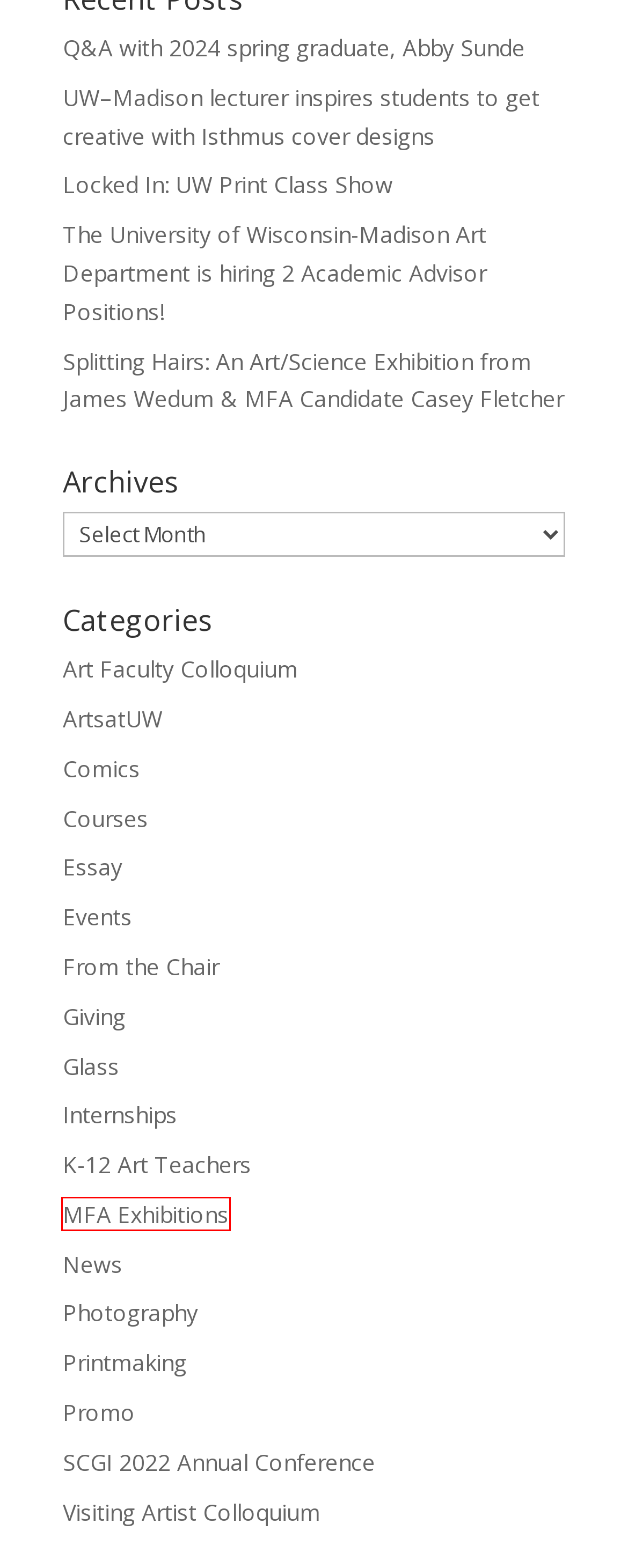You are given a screenshot depicting a webpage with a red bounding box around a UI element. Select the description that best corresponds to the new webpage after clicking the selected element. Here are the choices:
A. Giving Archives - UW ART
B. Comics Archives - UW ART
C. Locked In: UW Print Class Show - UW ART
D. SCGI 2022 Annual Conference Archives - UW ART
E. ArtsatUW Archives - UW ART
F. Courses Archives - UW ART
G. MFA Exhibitions Archives - UW ART
H. Events Archives - UW ART

G